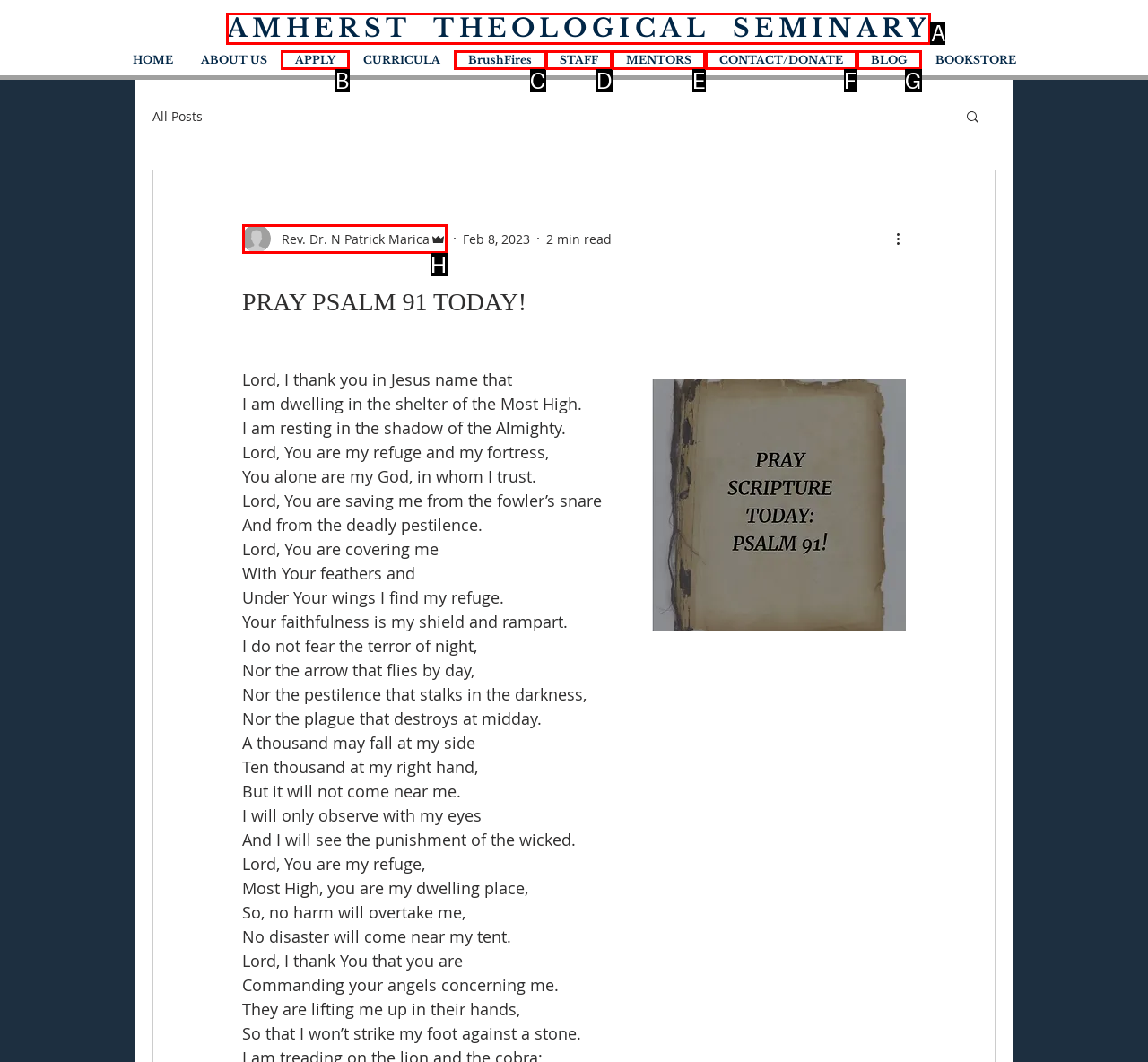Tell me which one HTML element best matches the description: Rev. Dr. N Patrick Marica Answer with the option's letter from the given choices directly.

H